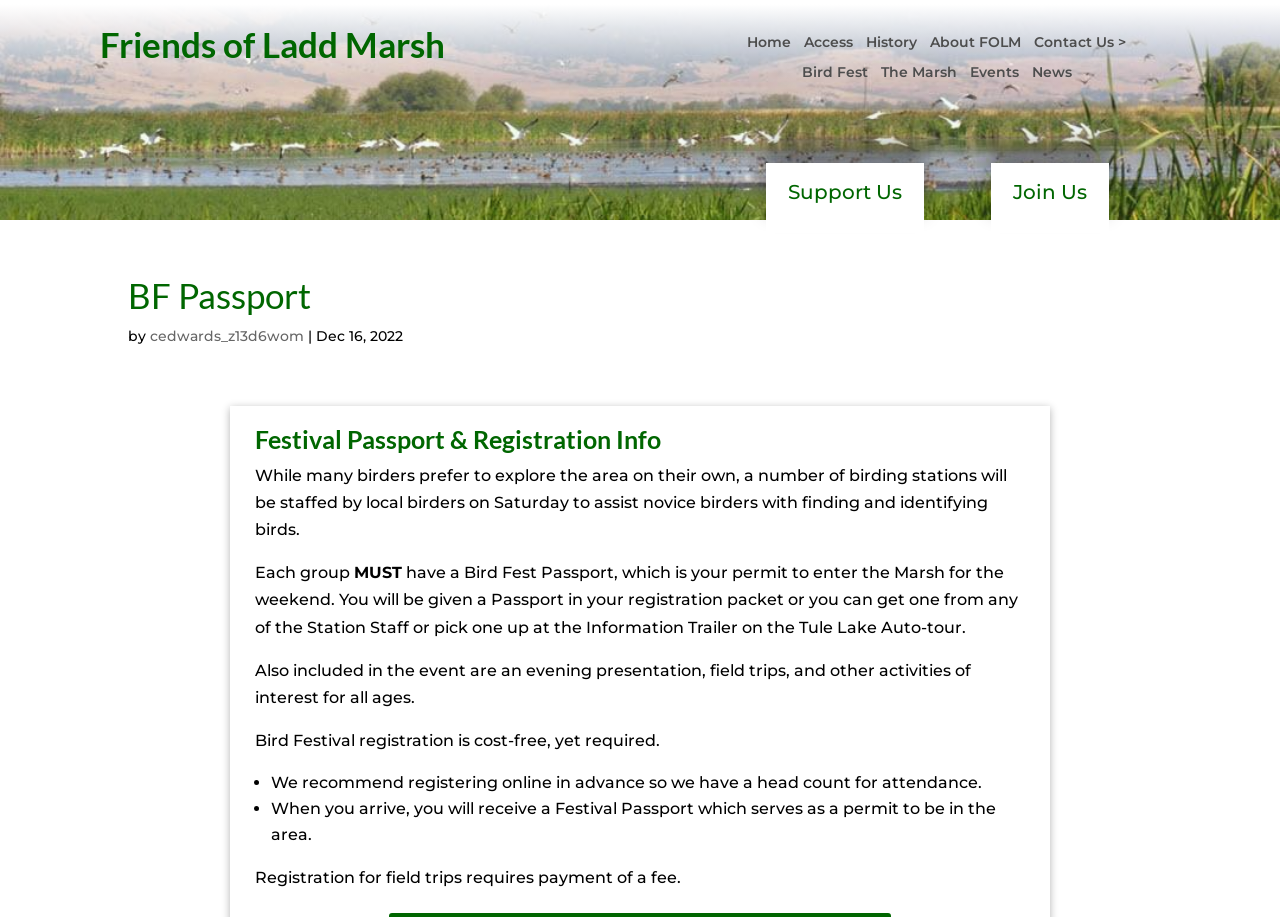Locate the bounding box coordinates of the area that needs to be clicked to fulfill the following instruction: "Get Festival Passport & Registration Info". The coordinates should be in the format of four float numbers between 0 and 1, namely [left, top, right, bottom].

[0.2, 0.465, 0.8, 0.503]